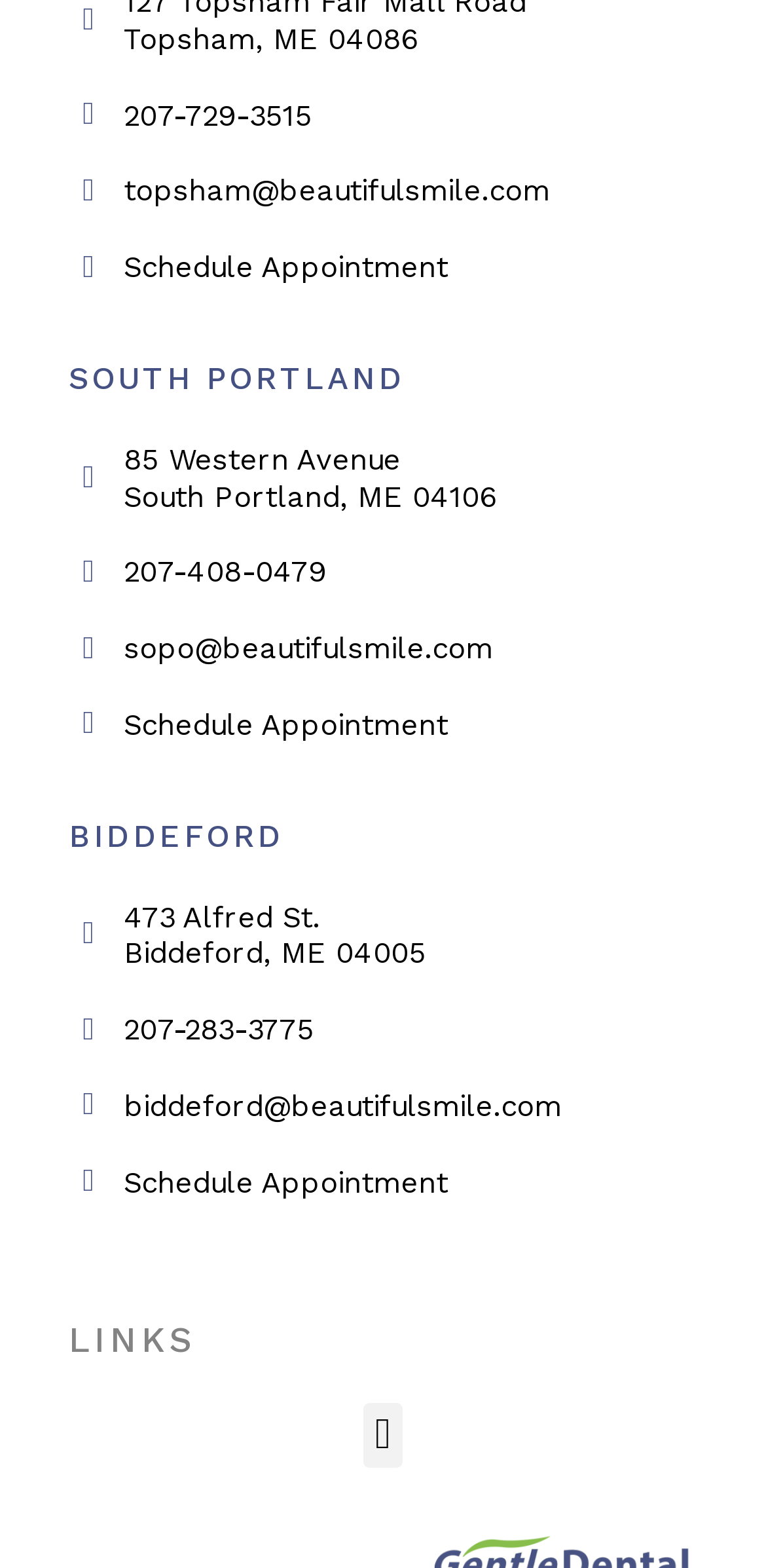How many 'Schedule Appointment' links are there? Using the information from the screenshot, answer with a single word or phrase.

2